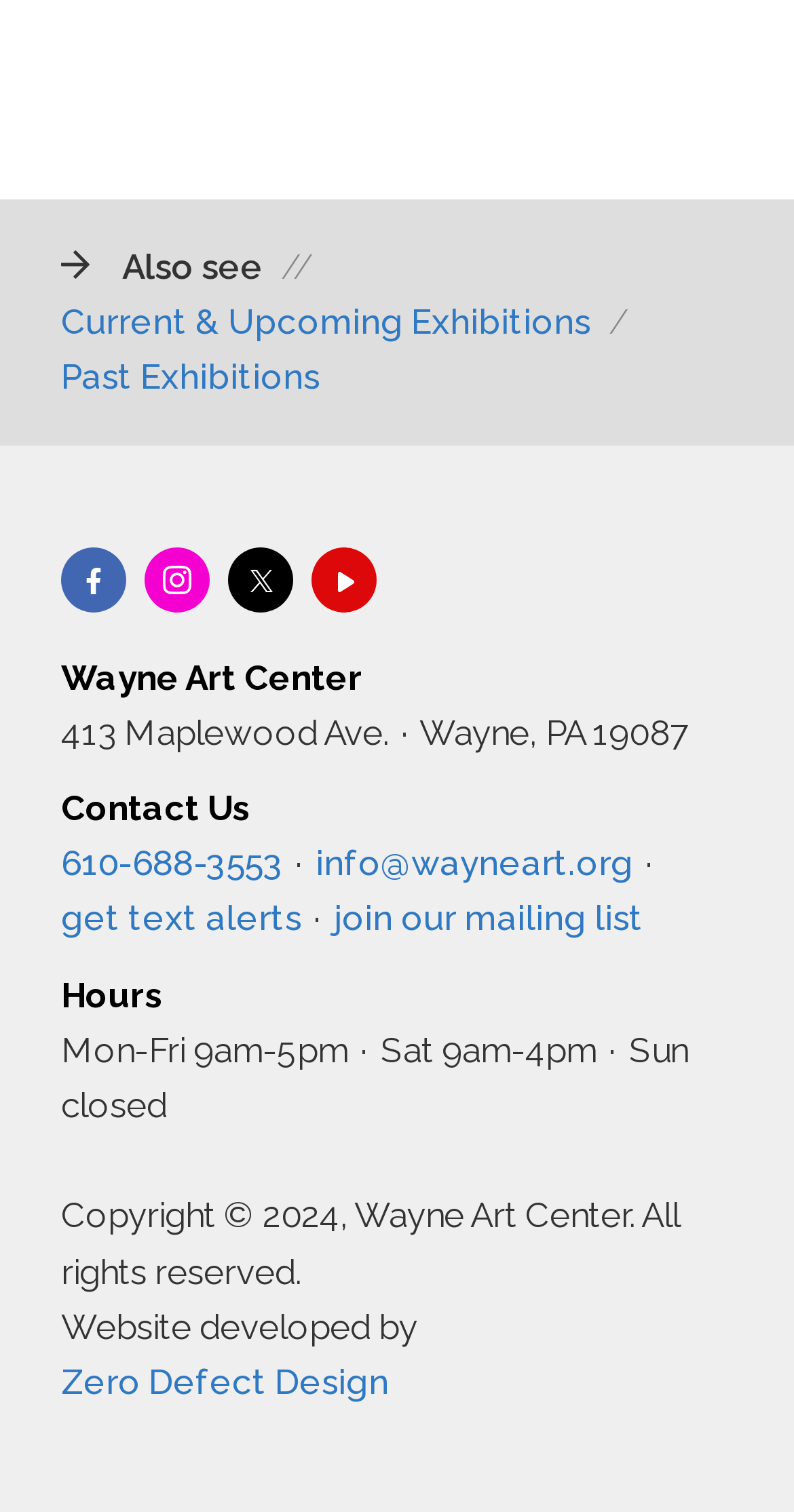Locate the bounding box coordinates of the segment that needs to be clicked to meet this instruction: "Read privacy notice".

None